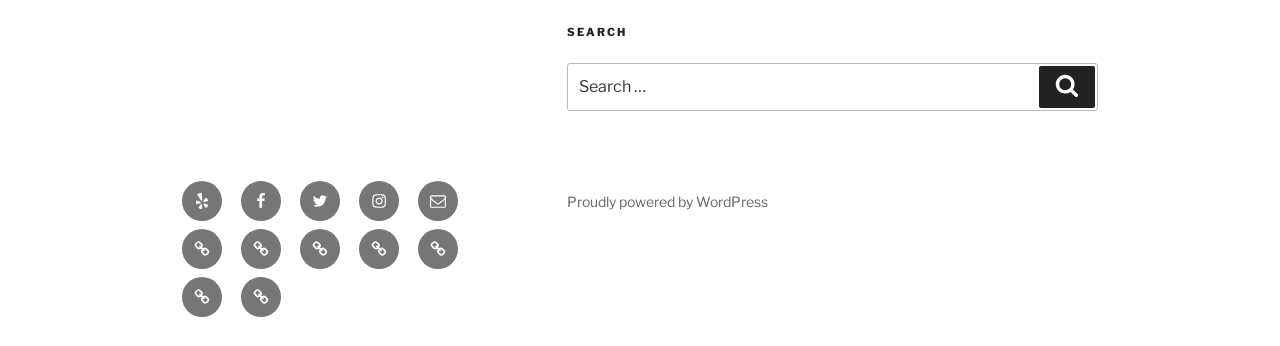What is the function of the button next to the search box?
Answer briefly with a single word or phrase based on the image.

Submit search query